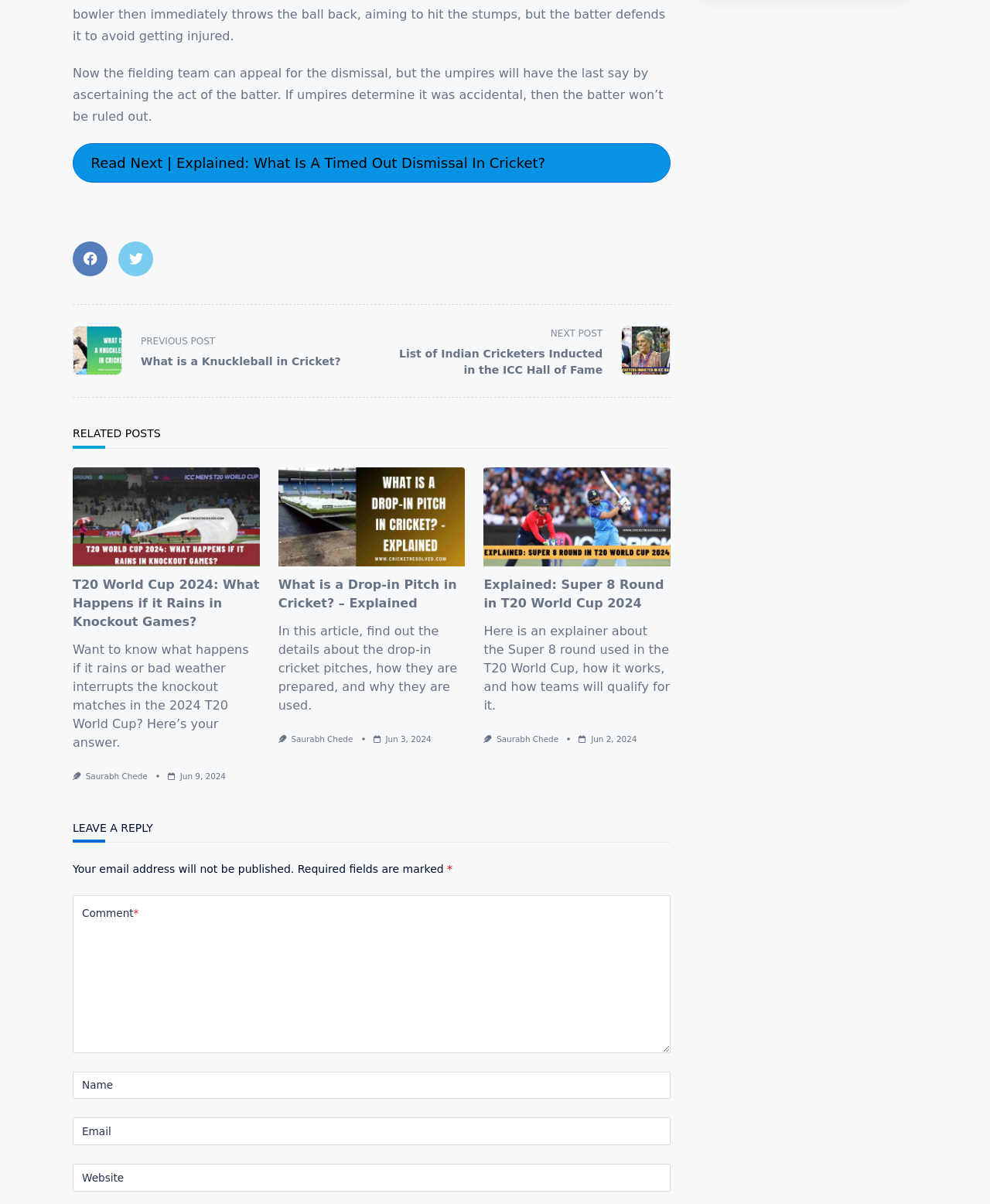Can you show the bounding box coordinates of the region to click on to complete the task described in the instruction: "Click on the link to know more about a Knuckleball in Cricket"?

[0.073, 0.271, 0.363, 0.312]